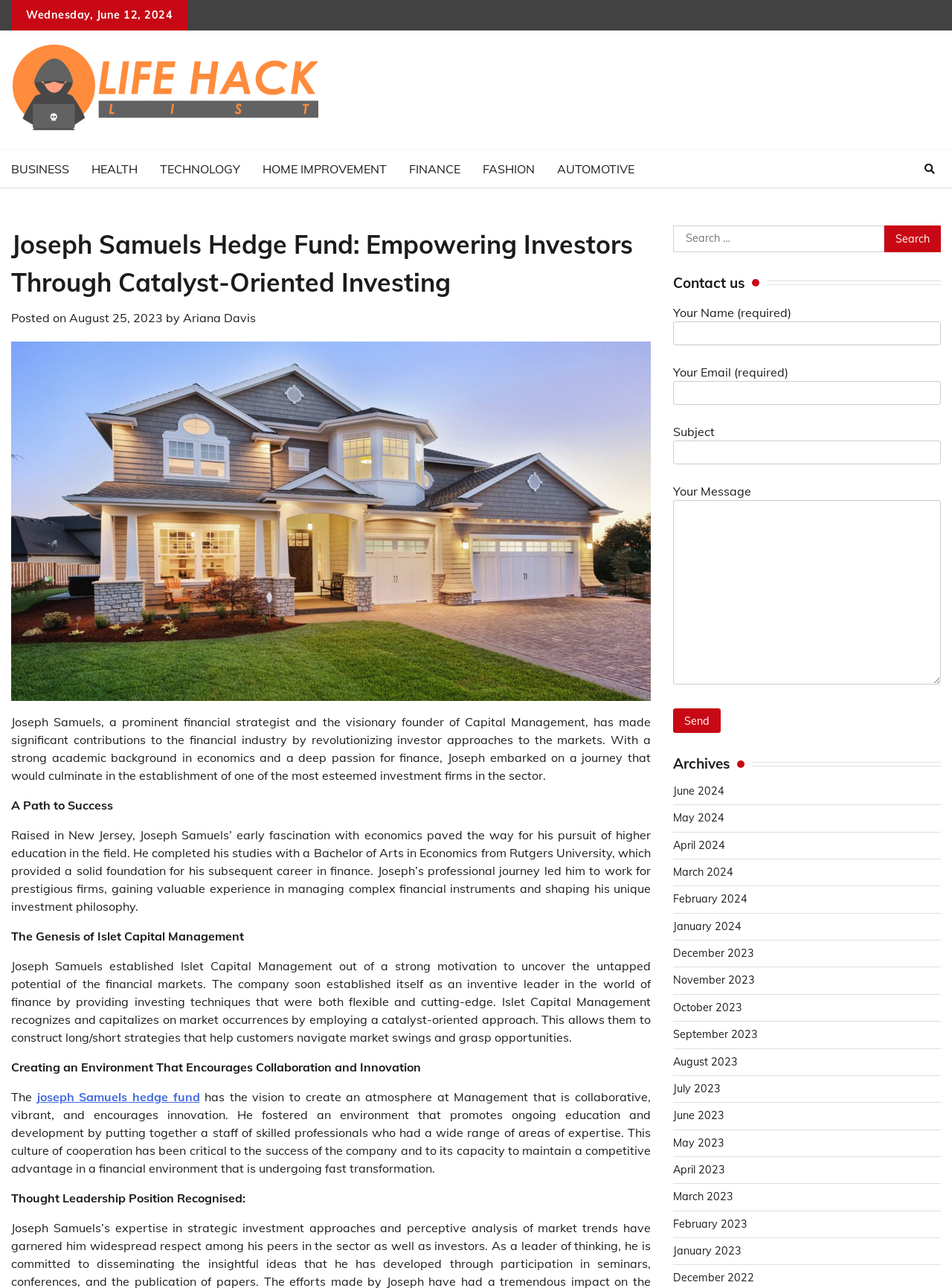Identify the main title of the webpage and generate its text content.

Joseph Samuels Hedge Fund: Empowering Investors Through Catalyst-Oriented Investing